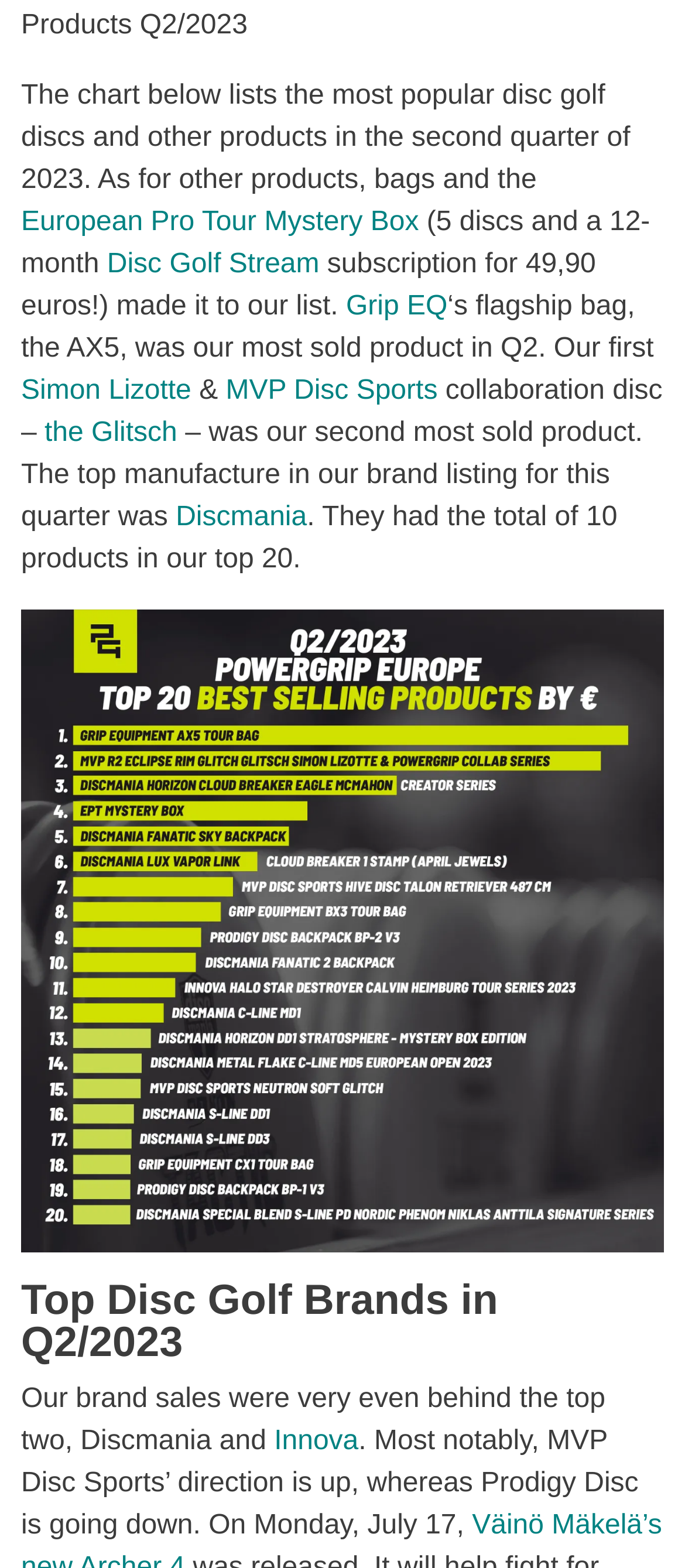Can you find the bounding box coordinates of the area I should click to execute the following instruction: "Visit the Disc Golf Stream website"?

[0.156, 0.159, 0.466, 0.178]